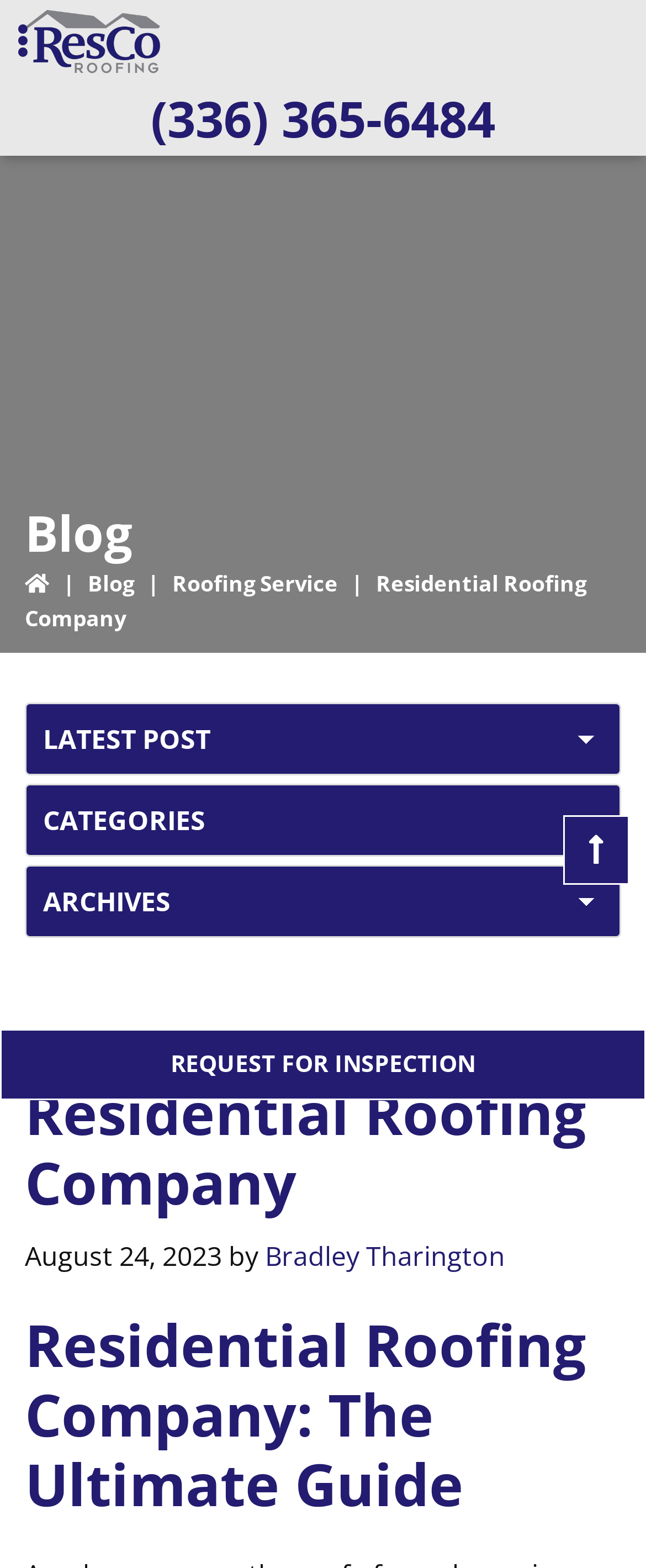What is the company name?
Provide an in-depth and detailed explanation in response to the question.

I found the company name by looking at the top-left corner of the webpage, where there is a link with the text 'ResCo Roofing Co, NC' and an image with the same name. This suggests that it is the company's logo and name.